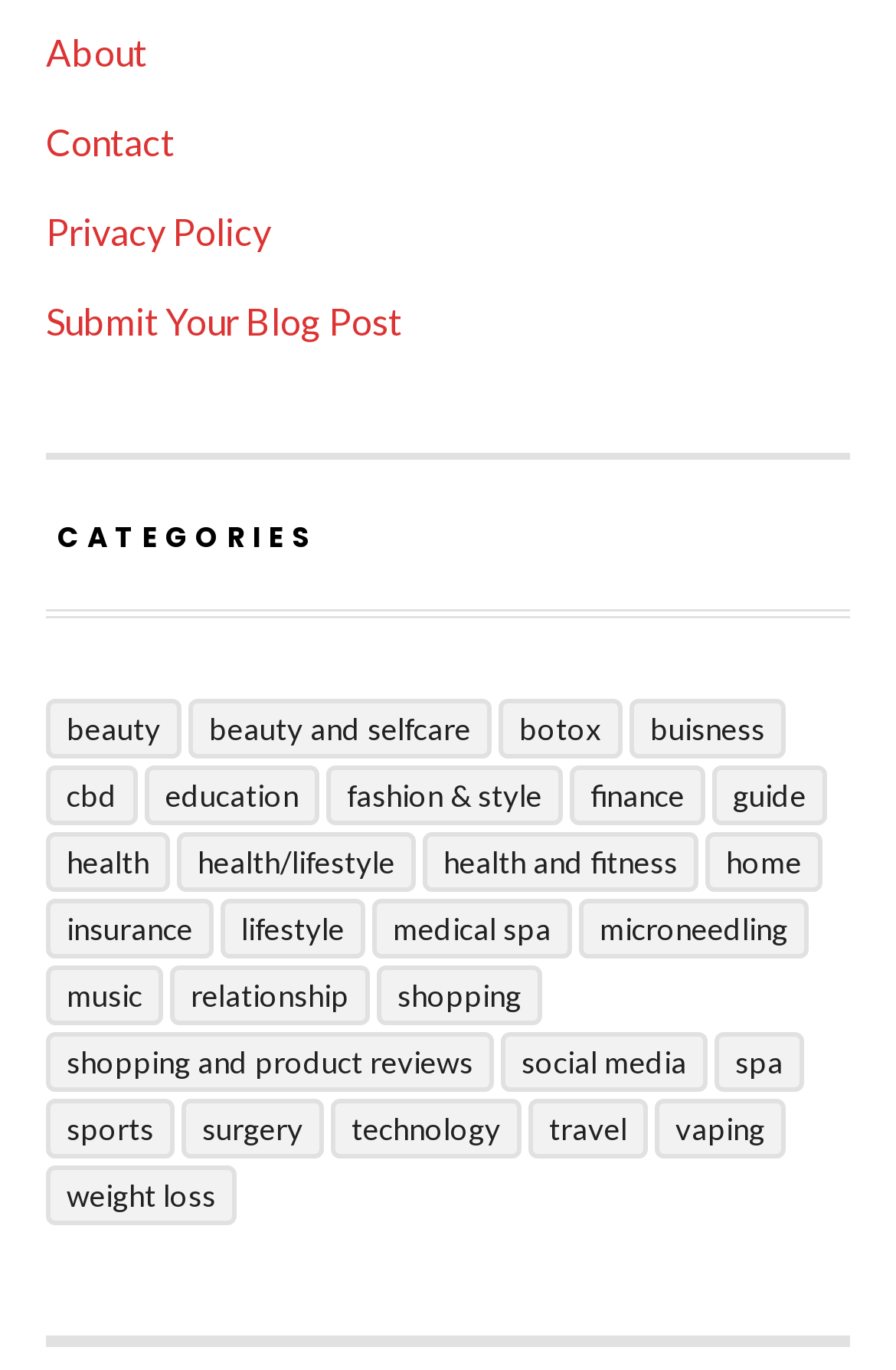How many categories are available?
Please describe in detail the information shown in the image to answer the question.

I counted the number of links under the 'CATEGORIES' heading, and there are 24 categories available.